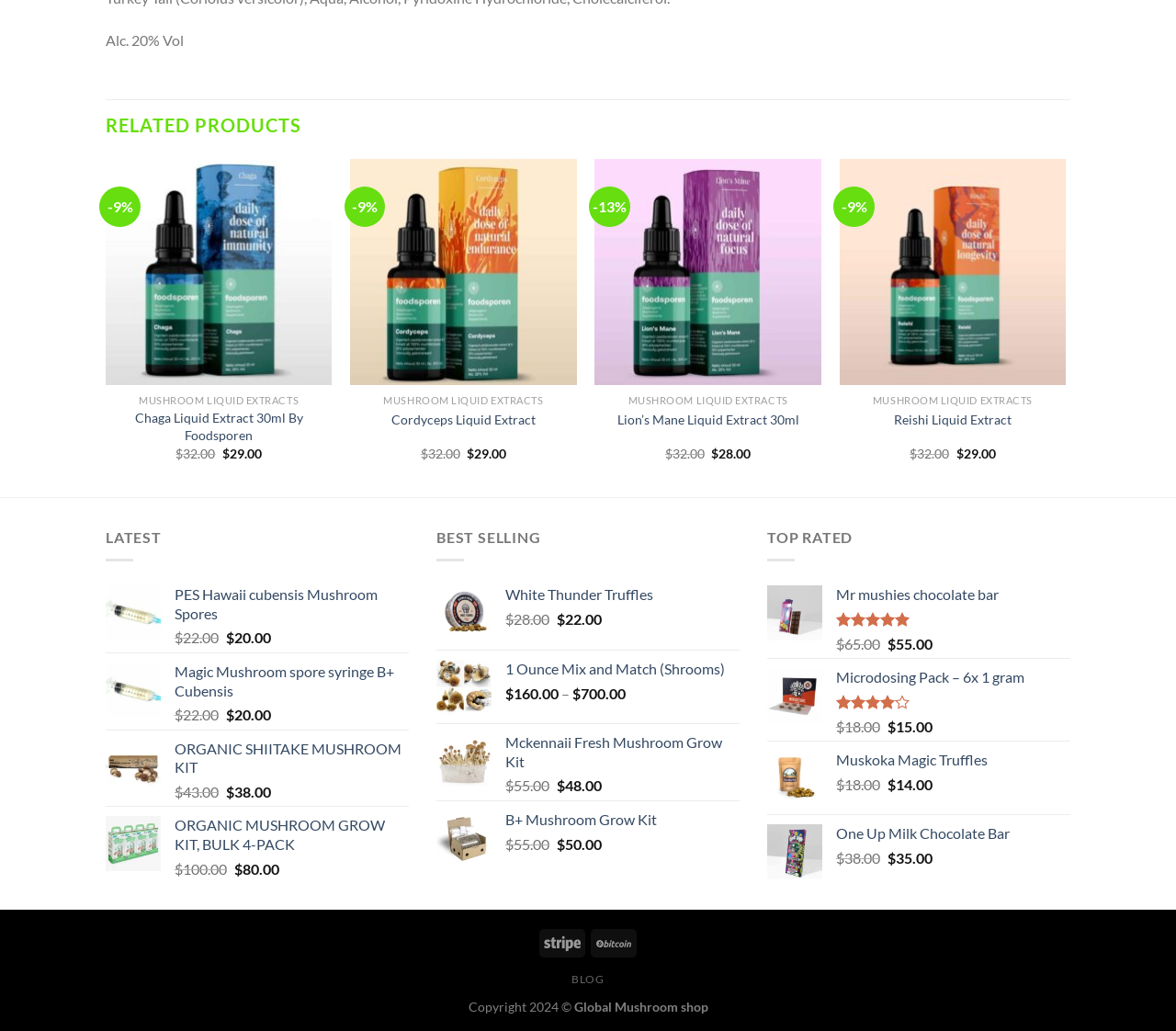Determine the bounding box coordinates for the area that needs to be clicked to fulfill this task: "View Magic Mushroom spore syringe B+ Cubensis product". The coordinates must be given as four float numbers between 0 and 1, i.e., [left, top, right, bottom].

[0.148, 0.568, 0.348, 0.605]